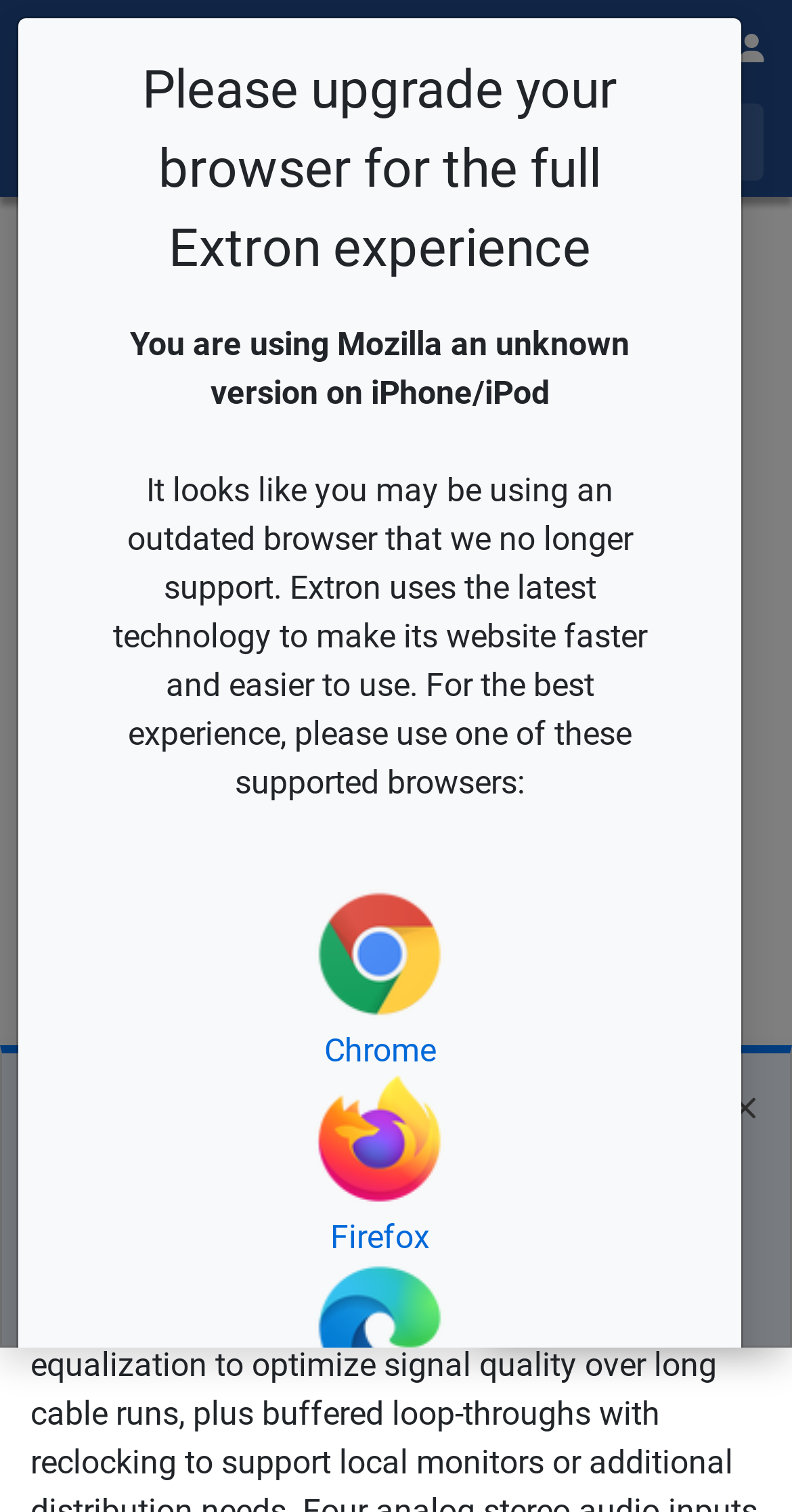What is the company name?
Answer the question with a thorough and detailed explanation.

I found the company name 'Extron Electronics' in the text 'Extron Electronics is pleased to introduce the XTP CP 4i 3G‑SDI' which is part of the webpage content.